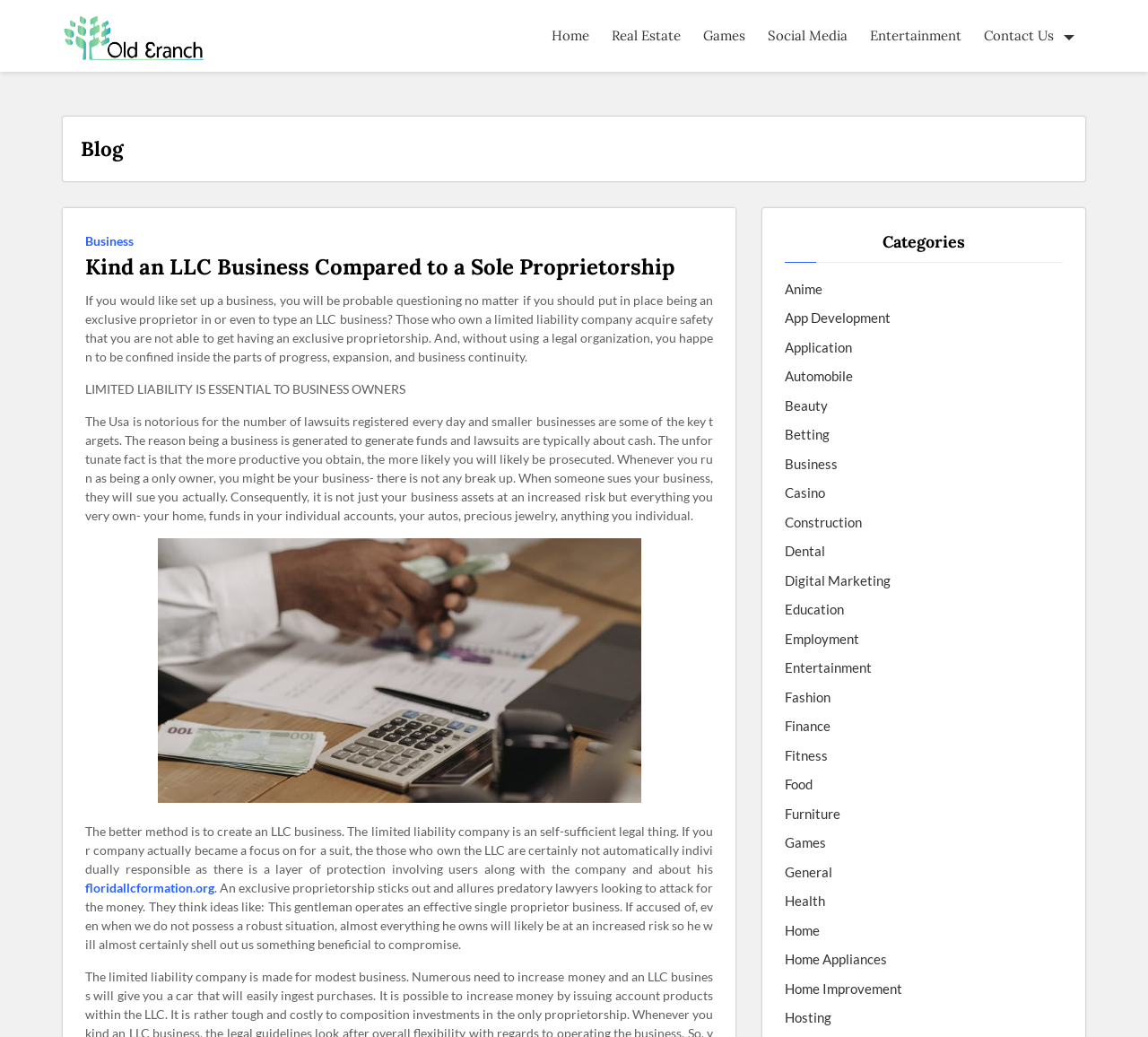Determine the bounding box coordinates of the clickable region to carry out the instruction: "View 'Working on the Front Yard'".

None